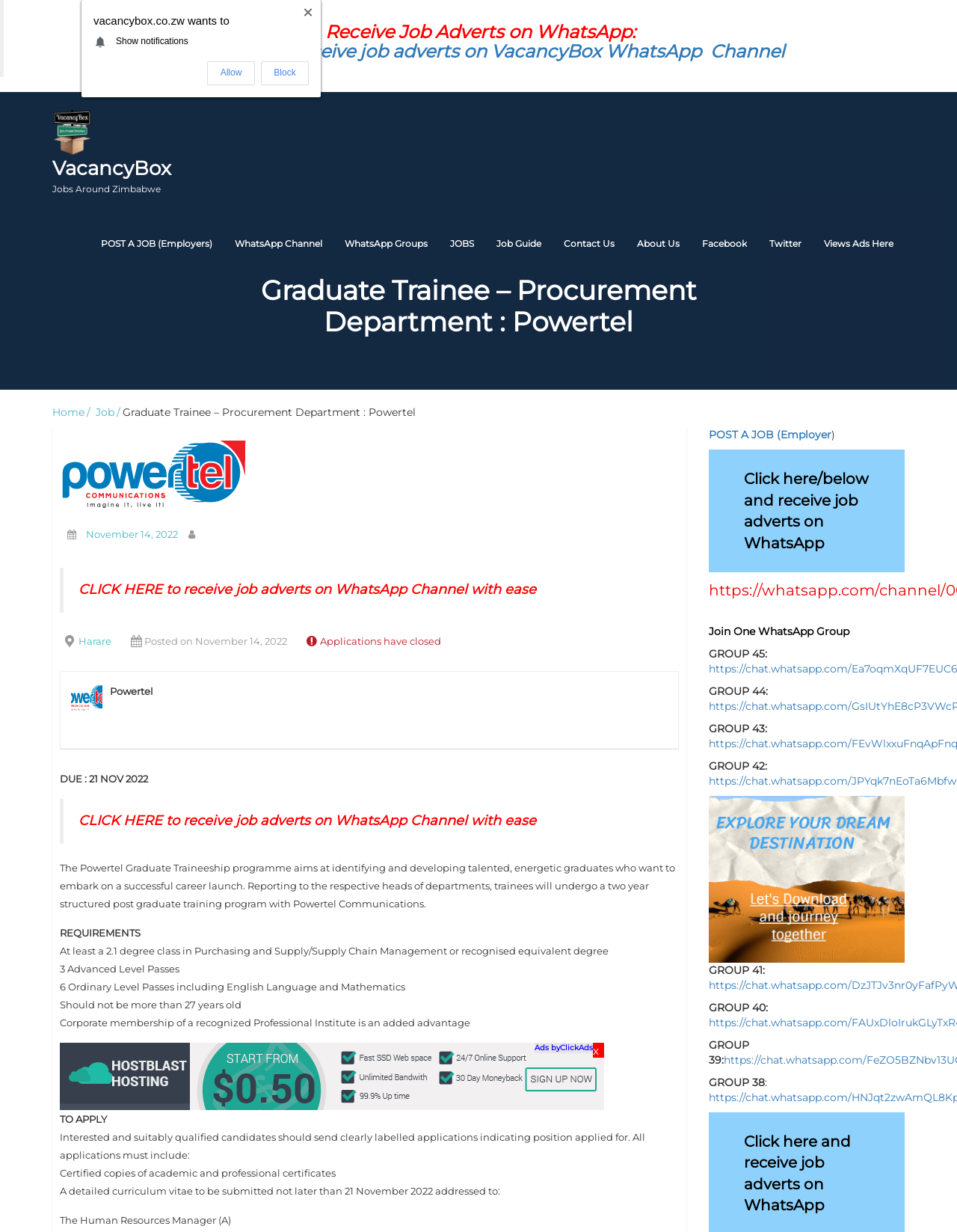Give a one-word or short phrase answer to the question: 
What is the job title of the graduate trainee program?

Graduate Trainee - Procurement Department